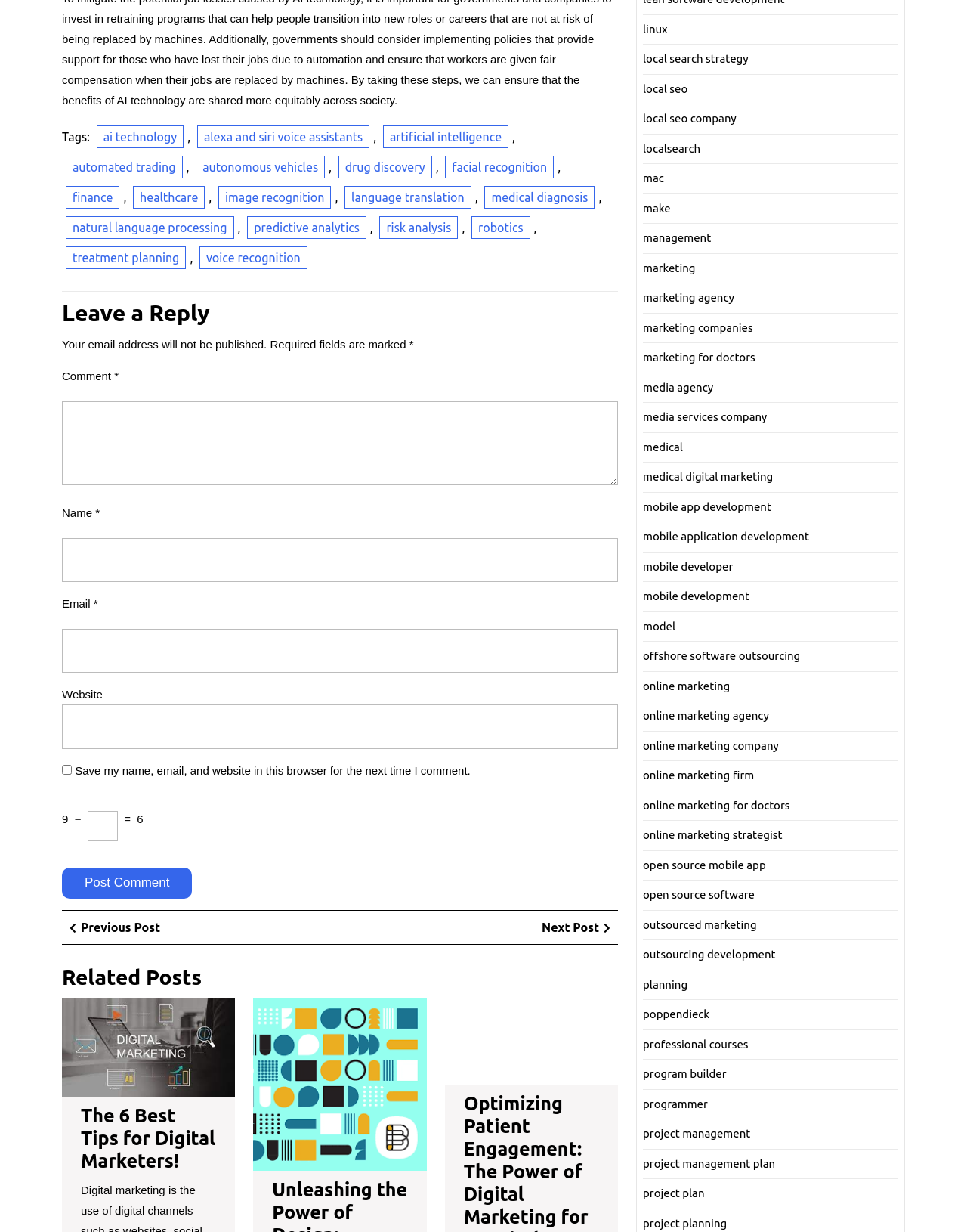Determine the bounding box for the UI element described here: "robotics".

[0.488, 0.175, 0.548, 0.194]